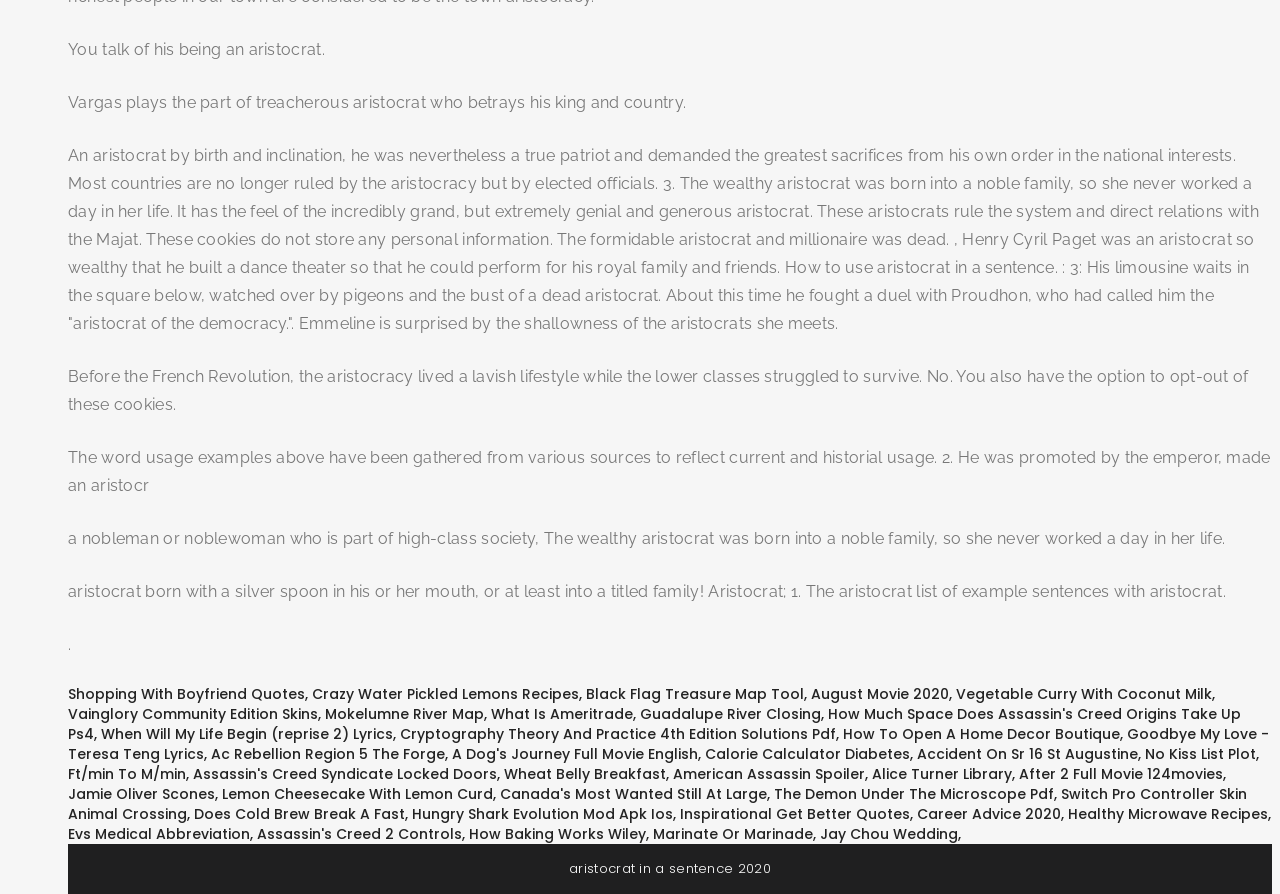Identify and provide the bounding box for the element described by: "Black Flag Treasure Map Tool".

[0.458, 0.765, 0.628, 0.787]